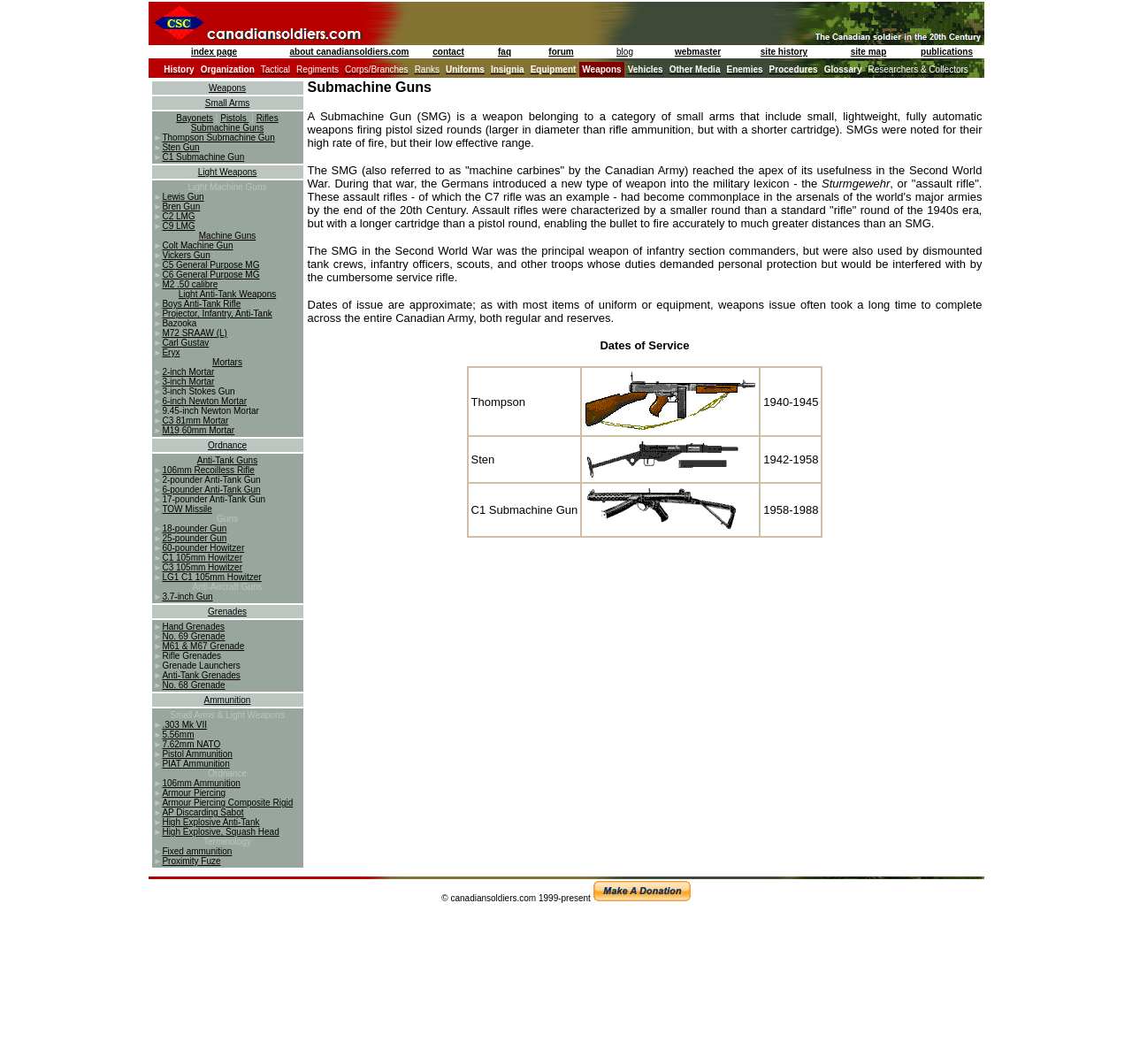What is the main topic of this website?
Answer with a single word or phrase by referring to the visual content.

Canadian soldiers